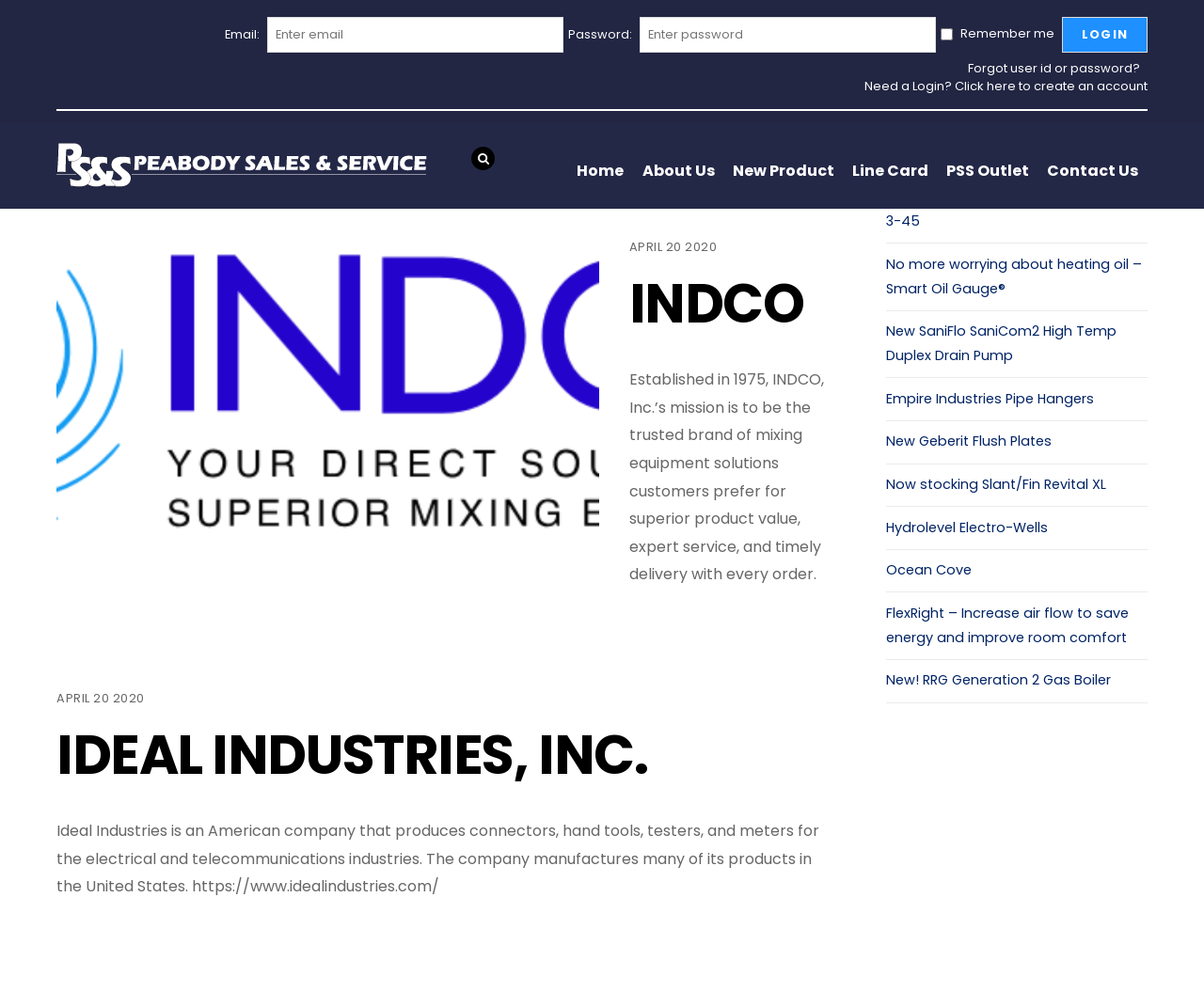How many login fields are there?
Answer the question in a detailed and comprehensive manner.

There are two login fields, one for Email and one for Password, which are indicated by the StaticText elements 'Email:' and 'Password:' respectively.